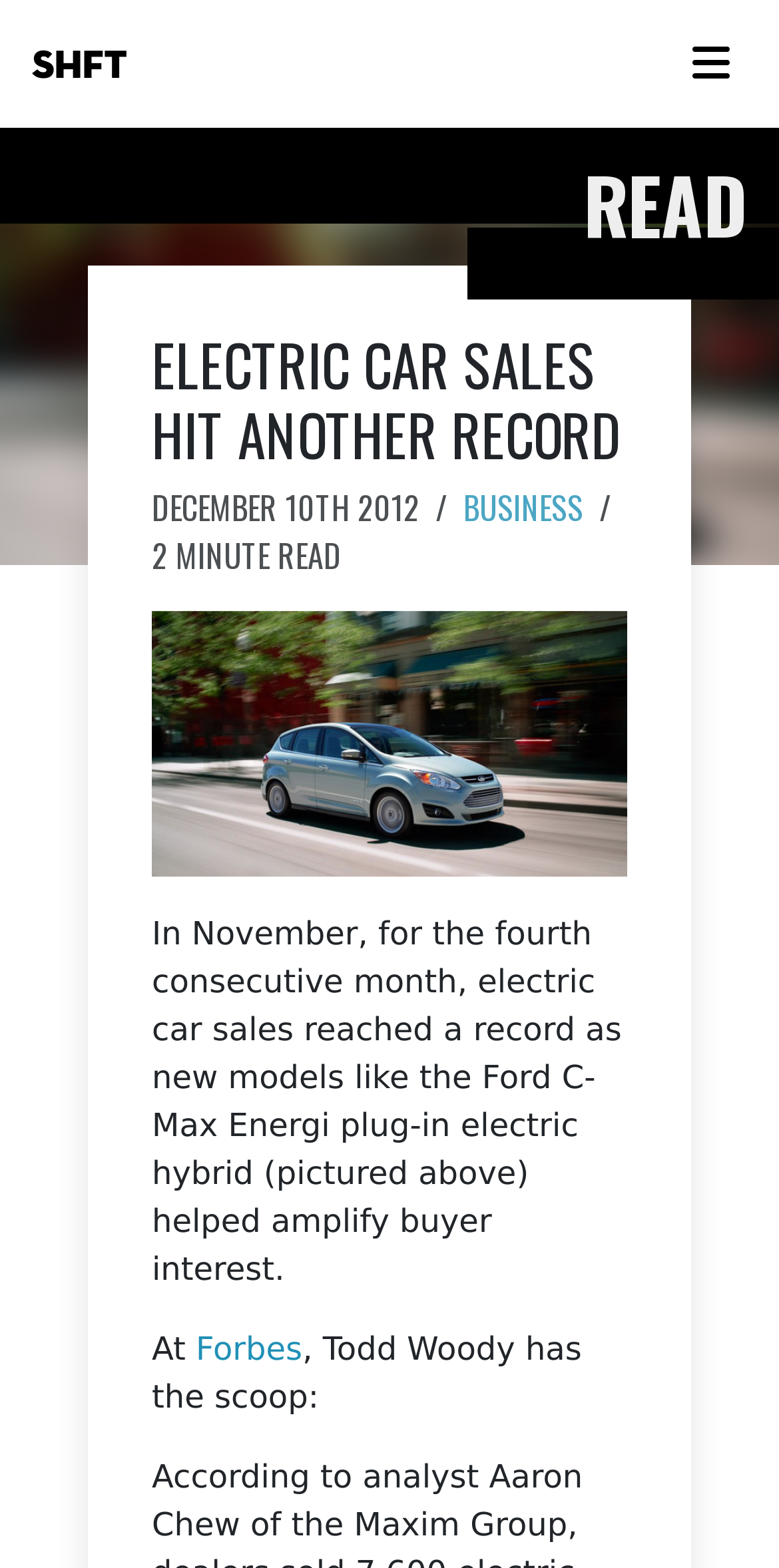Highlight the bounding box coordinates of the element you need to click to perform the following instruction: "toggle navigation."

[0.867, 0.018, 0.959, 0.064]